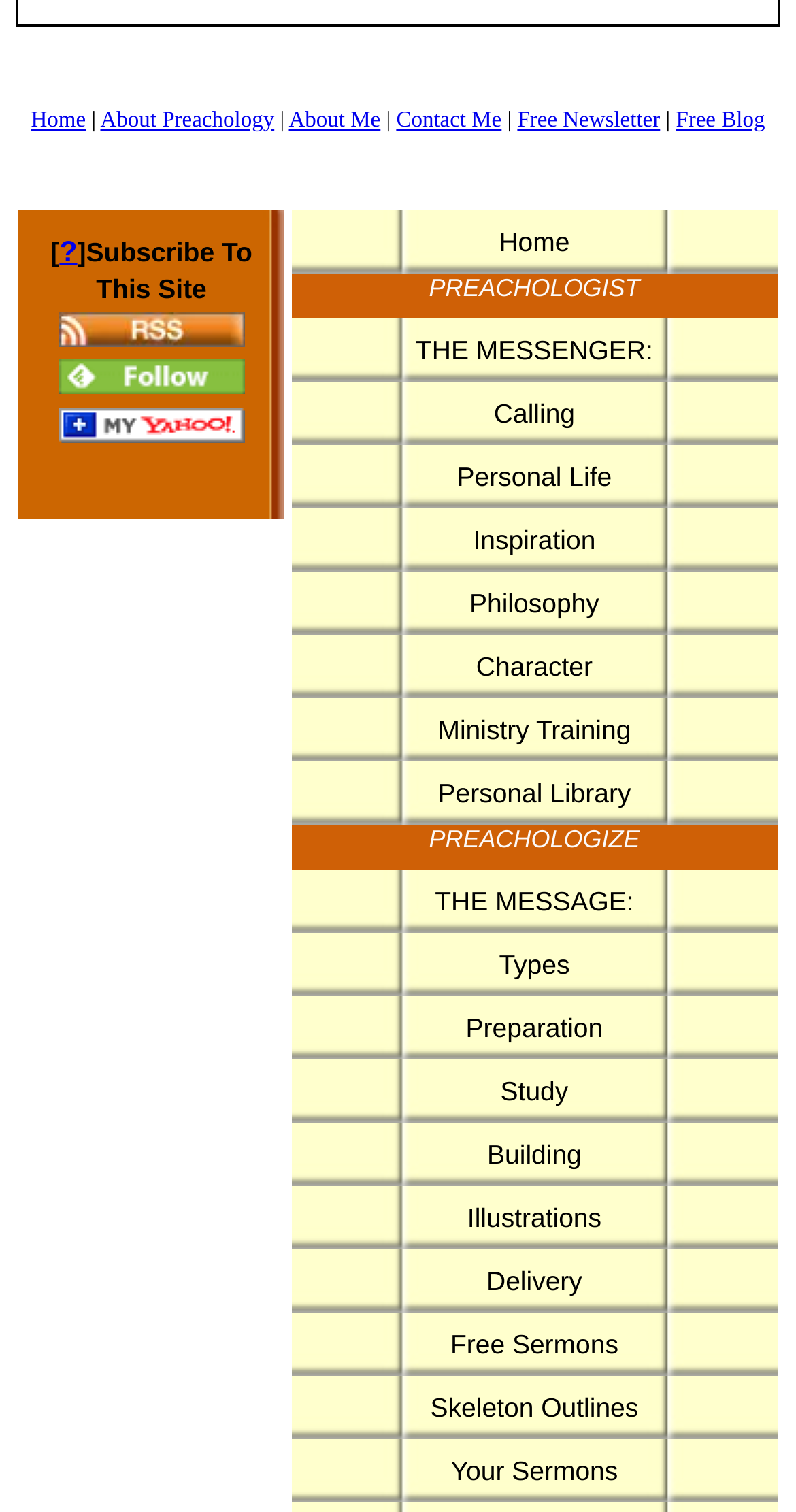Given the description "alt="follow us in feedly"", determine the bounding box of the corresponding UI element.

[0.074, 0.246, 0.307, 0.267]